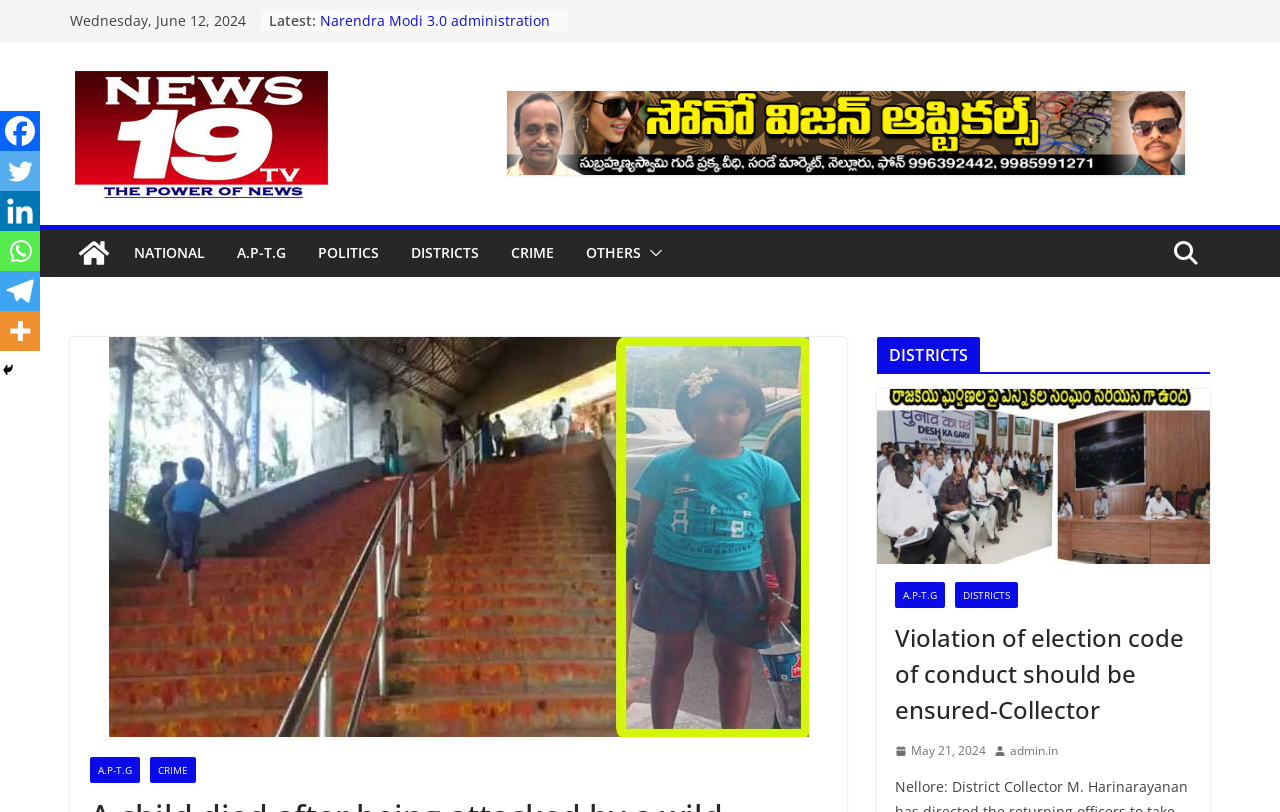Can you provide the bounding box coordinates for the element that should be clicked to implement the instruction: "Click on the 'news19tv' link"?

[0.055, 0.08, 0.322, 0.248]